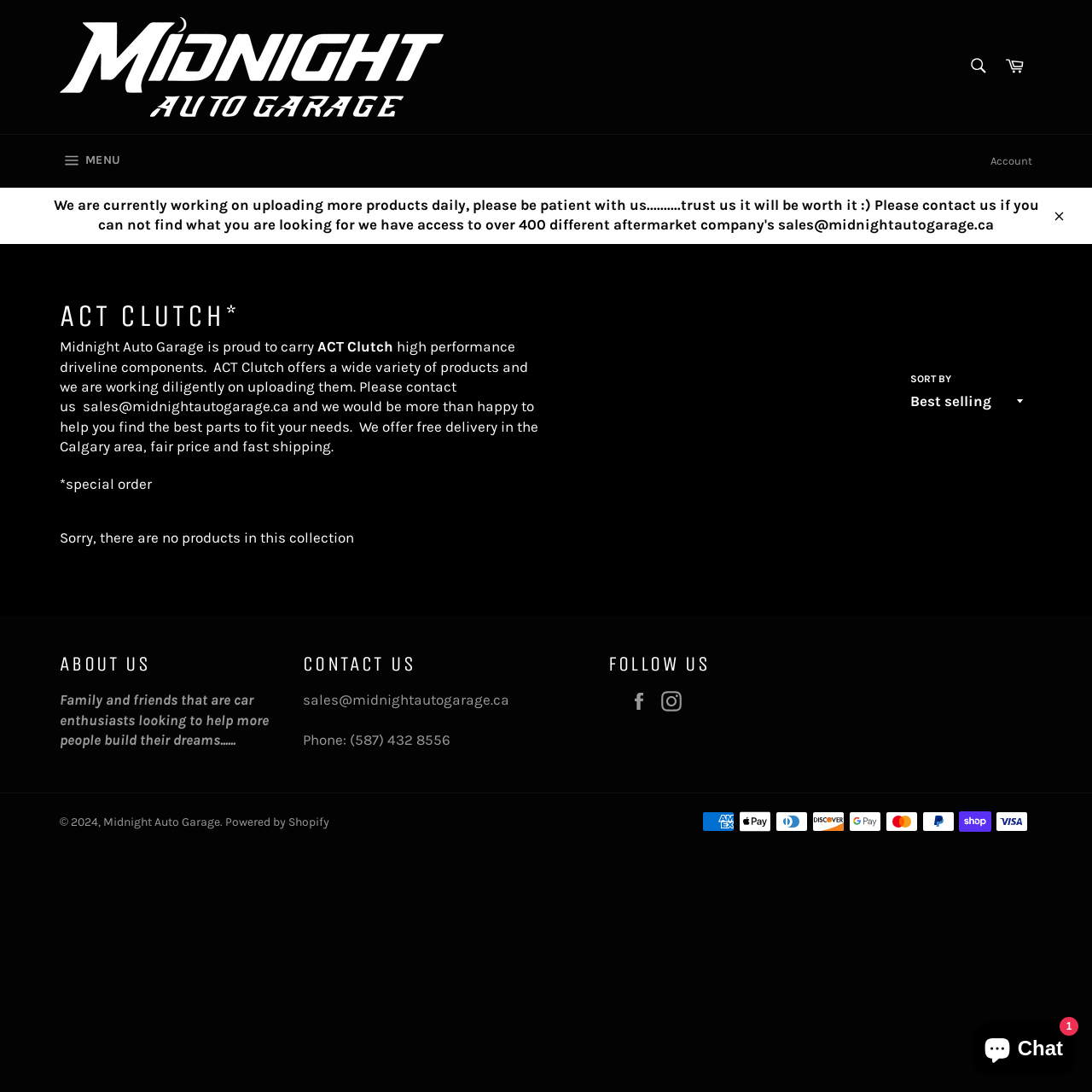Respond to the following question with a brief word or phrase:
What is the search function for on this webpage?

Search